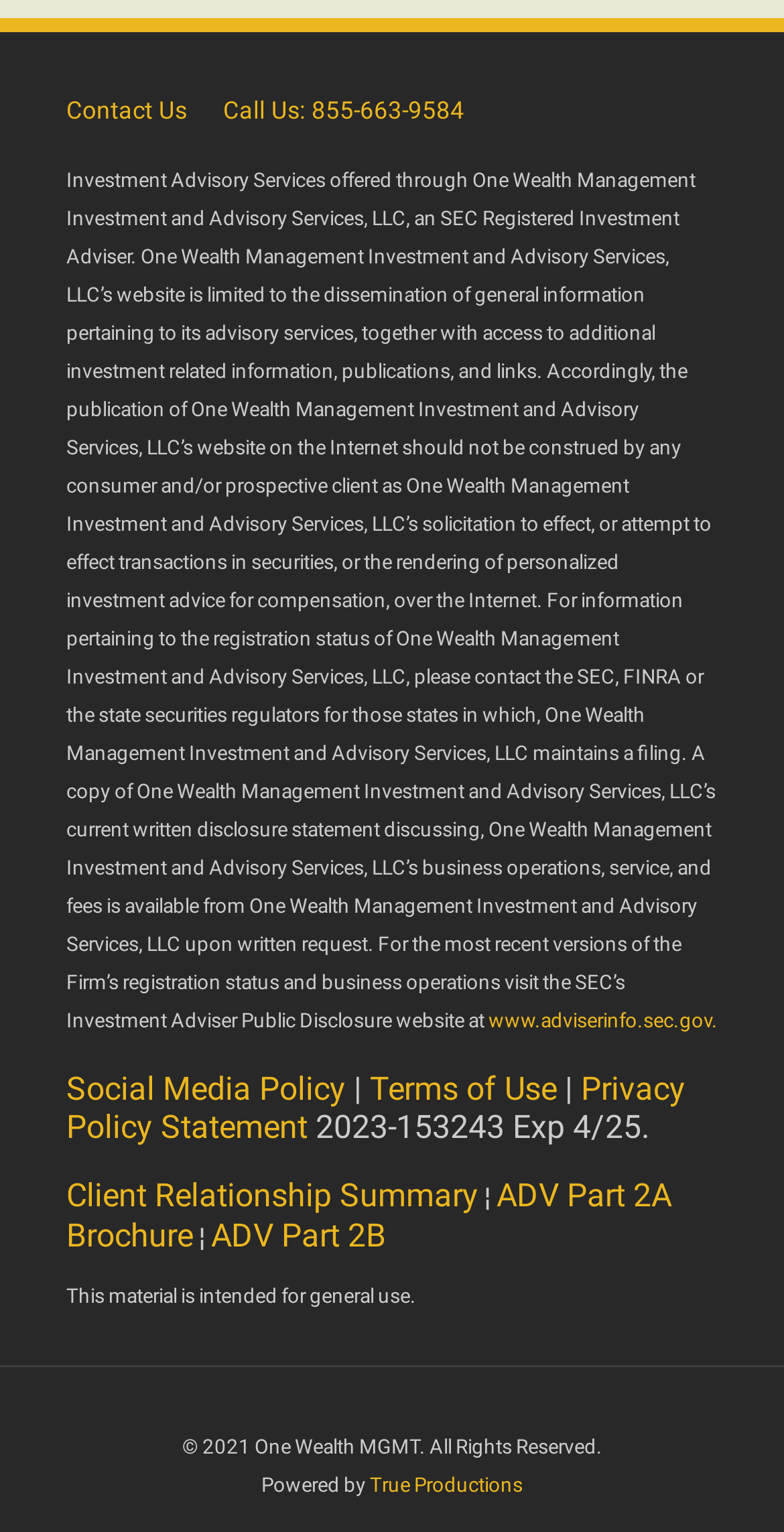What is the phone number to call?
We need a detailed and meticulous answer to the question.

The phone number to call is mentioned in the link 'Call Us: 855-663-9584' which is located at the top of the webpage, indicating that it is a contact information for the company or service provider.